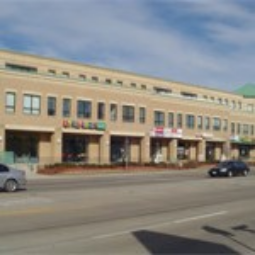Generate a descriptive account of all visible items and actions in the image.

The image features a section of a shopping area, showcasing a two-story building that houses various retail outlets. The architecture leans towards a modern style, characterized by large windows and a mix of brick and stucco exteriors. In the foreground, some vehicles can be seen traveling along the street, indicating an active neighborhood environment. Colorful signage for the businesses can be spotted, adding vibrancy to the scene. The sky above is partly cloudy, suggesting a bright day. This location is identified as "The Galleria," highlighting its purpose as a commercial hub for shopping and dining.